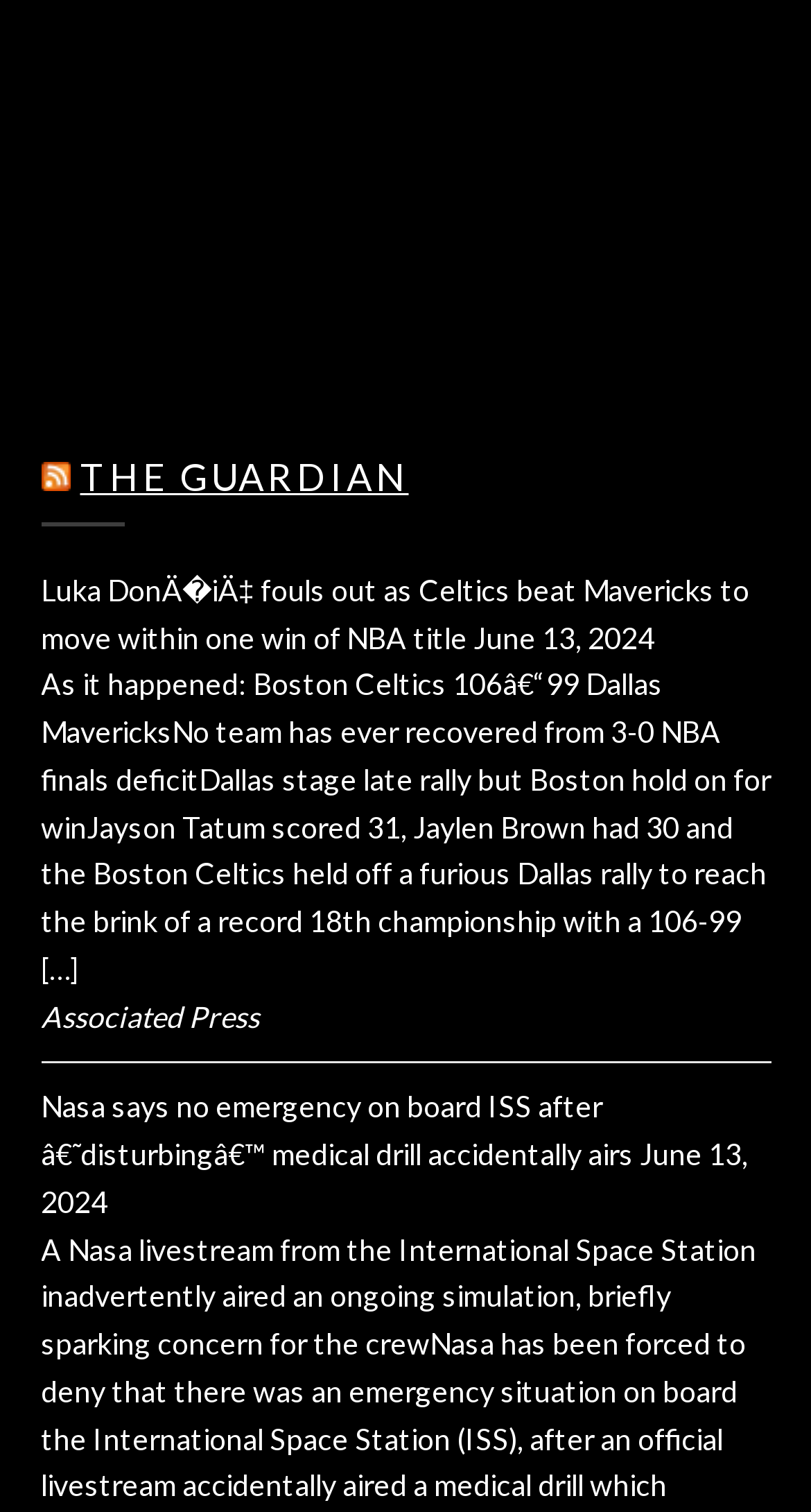With reference to the screenshot, provide a detailed response to the question below:
How many championships are the Boston Celtics close to winning?

The number of championships the Boston Celtics are close to winning can be determined by looking at the static text element in the NBA finals article, which says 'reach the brink of a record 18th championship'. This suggests that the Celtics are one win away from winning their 18th championship.